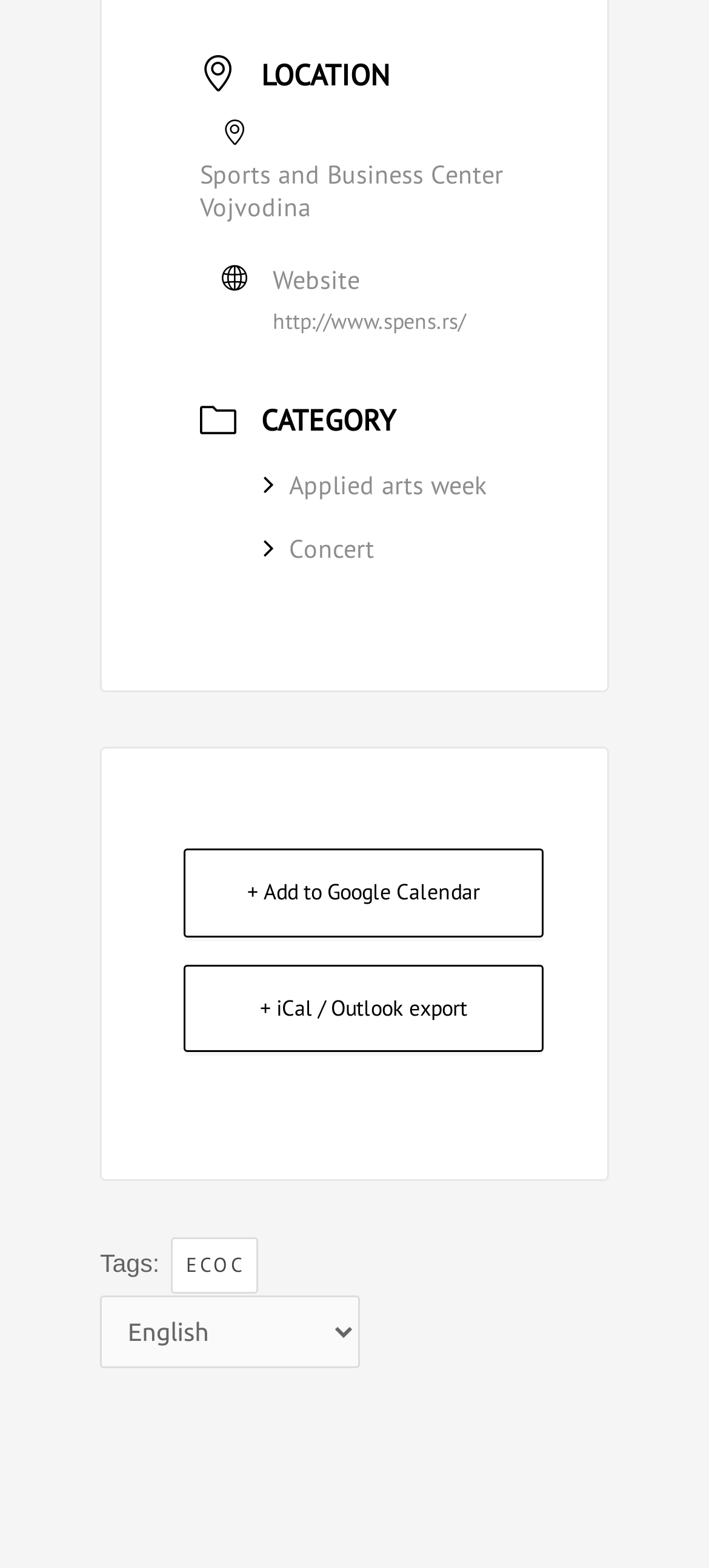How many language options are there? Examine the screenshot and reply using just one word or a brief phrase.

Not specified